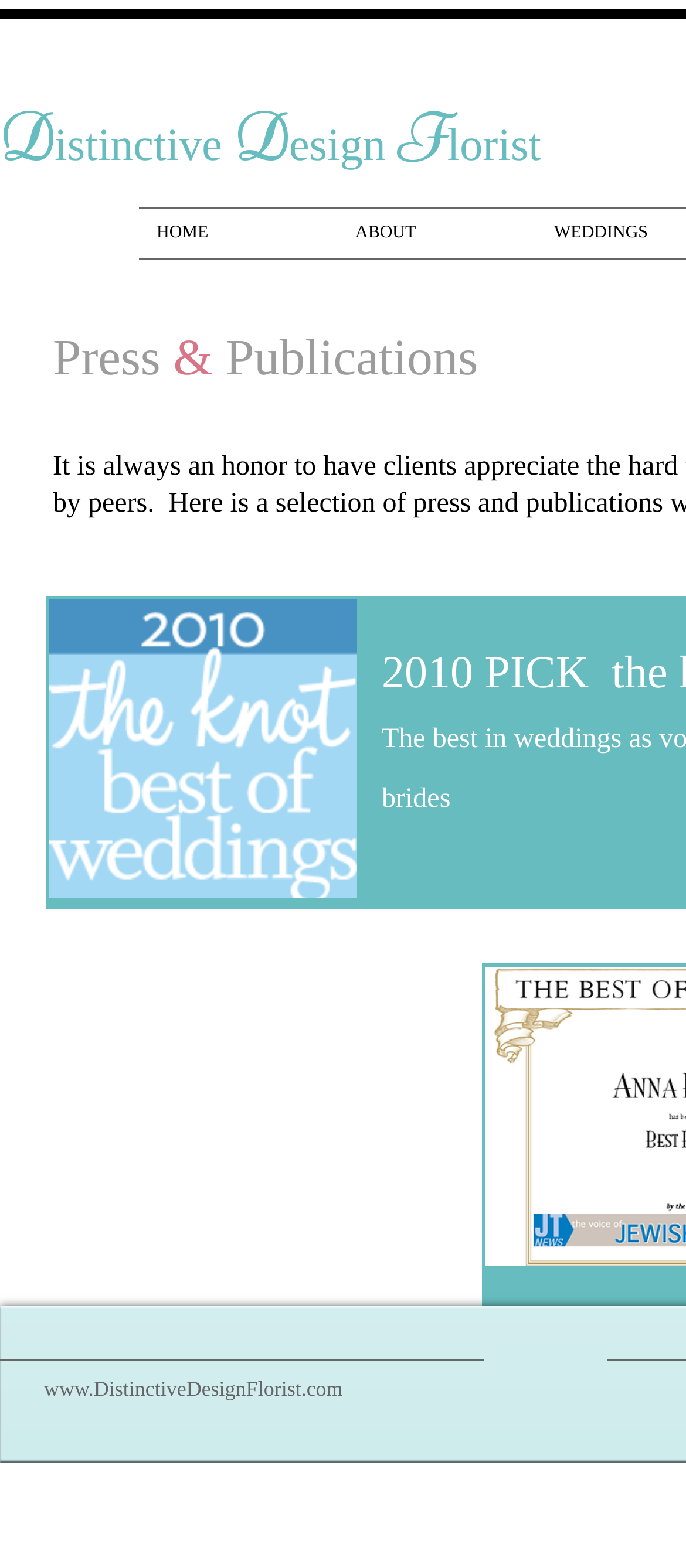Please give a short response to the question using one word or a phrase:
What are the two main sections on the webpage?

HOME and ABOUT